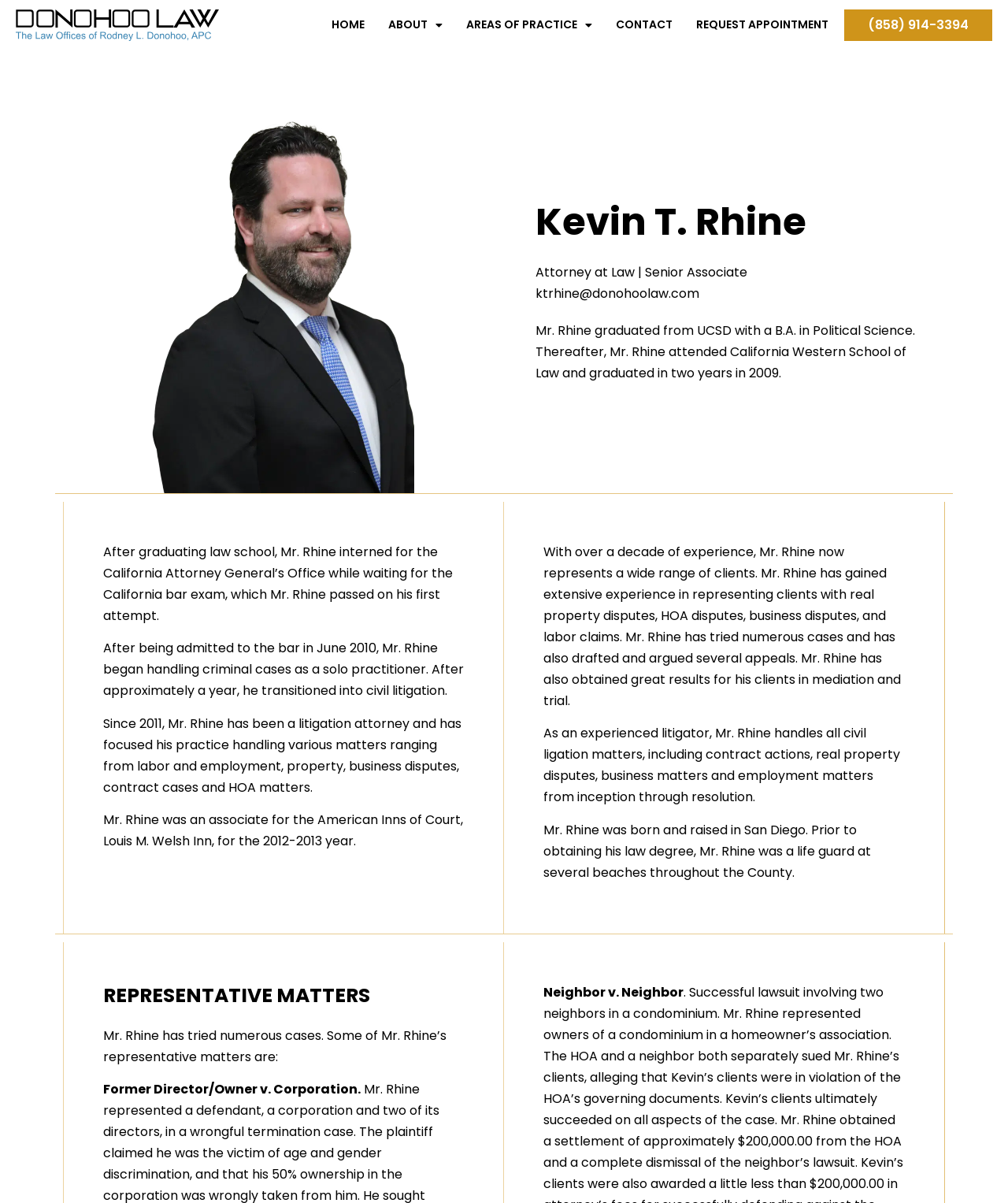Summarize the contents and layout of the webpage in detail.

This webpage is about Kevin T. Rhine, an attorney at law and senior associate. At the top, there are several links, including "HOME", "ABOUT", "AREAS OF PRACTICE", "CONTACT", and "REQUEST APPOINTMENT", which are positioned horizontally across the page. Below these links, there is a button displaying a phone number, "(858) 914-3394".

The main content of the page is divided into two sections. On the left side, there is a heading "Kevin T. Rhine" followed by a brief description of his background, including his education and work experience. Below this, there is a link to his email address.

On the right side, there is a series of paragraphs describing Mr. Rhine's career, including his internship, passing the bar exam, and his experience in handling various types of cases. The text also mentions his association with the American Inns of Court and his experience in representing clients with real property disputes, HOA disputes, business disputes, and labor claims.

Further down the page, there is a heading "REPRESENTATIVE MATTERS" followed by a brief description of Mr. Rhine's representative cases, including a case involving a former director/owner versus a corporation.